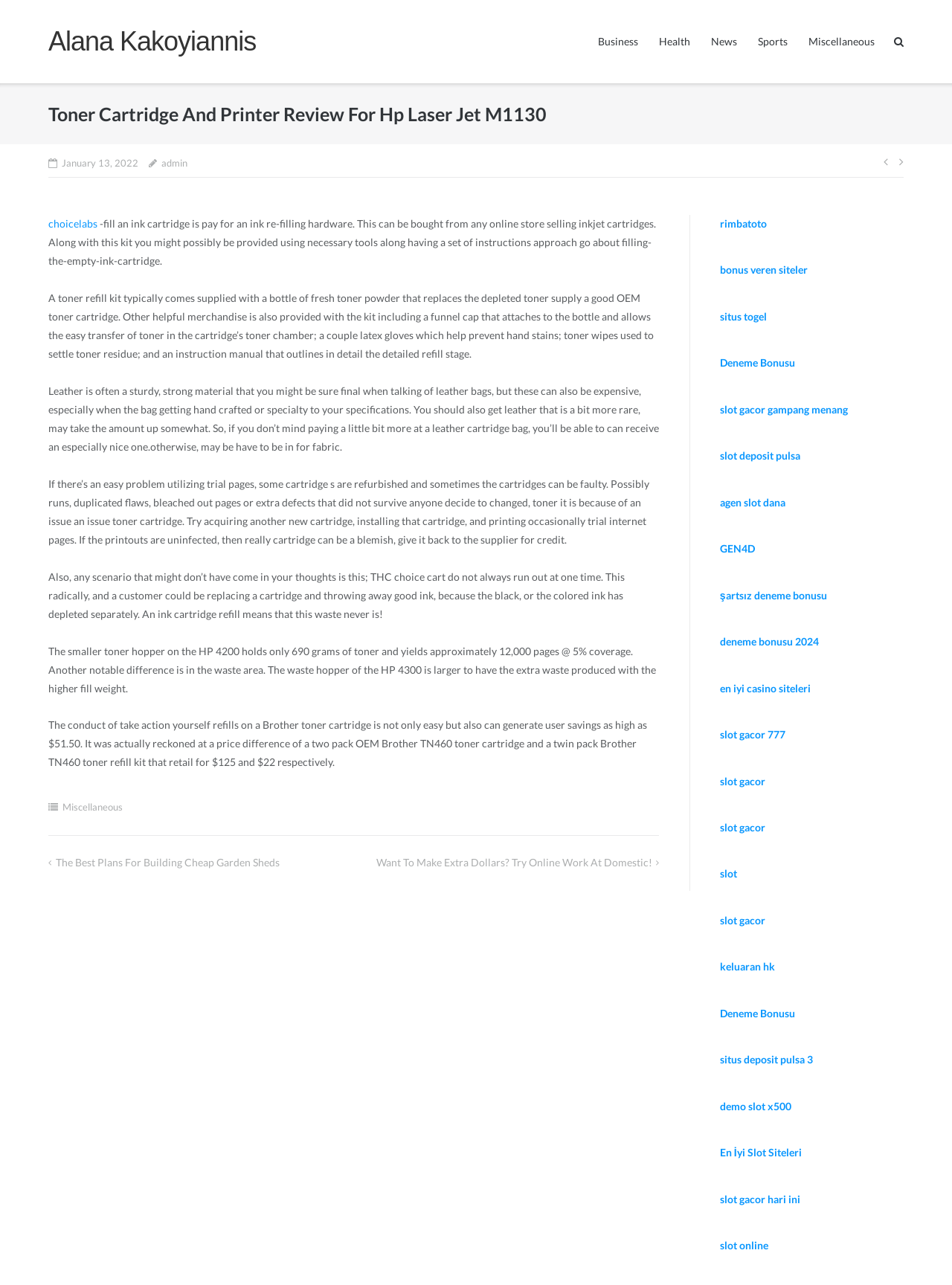Locate the bounding box coordinates of the region to be clicked to comply with the following instruction: "Click on the 'Alana Kakoyiannis' link". The coordinates must be four float numbers between 0 and 1, in the form [left, top, right, bottom].

[0.051, 0.02, 0.269, 0.045]